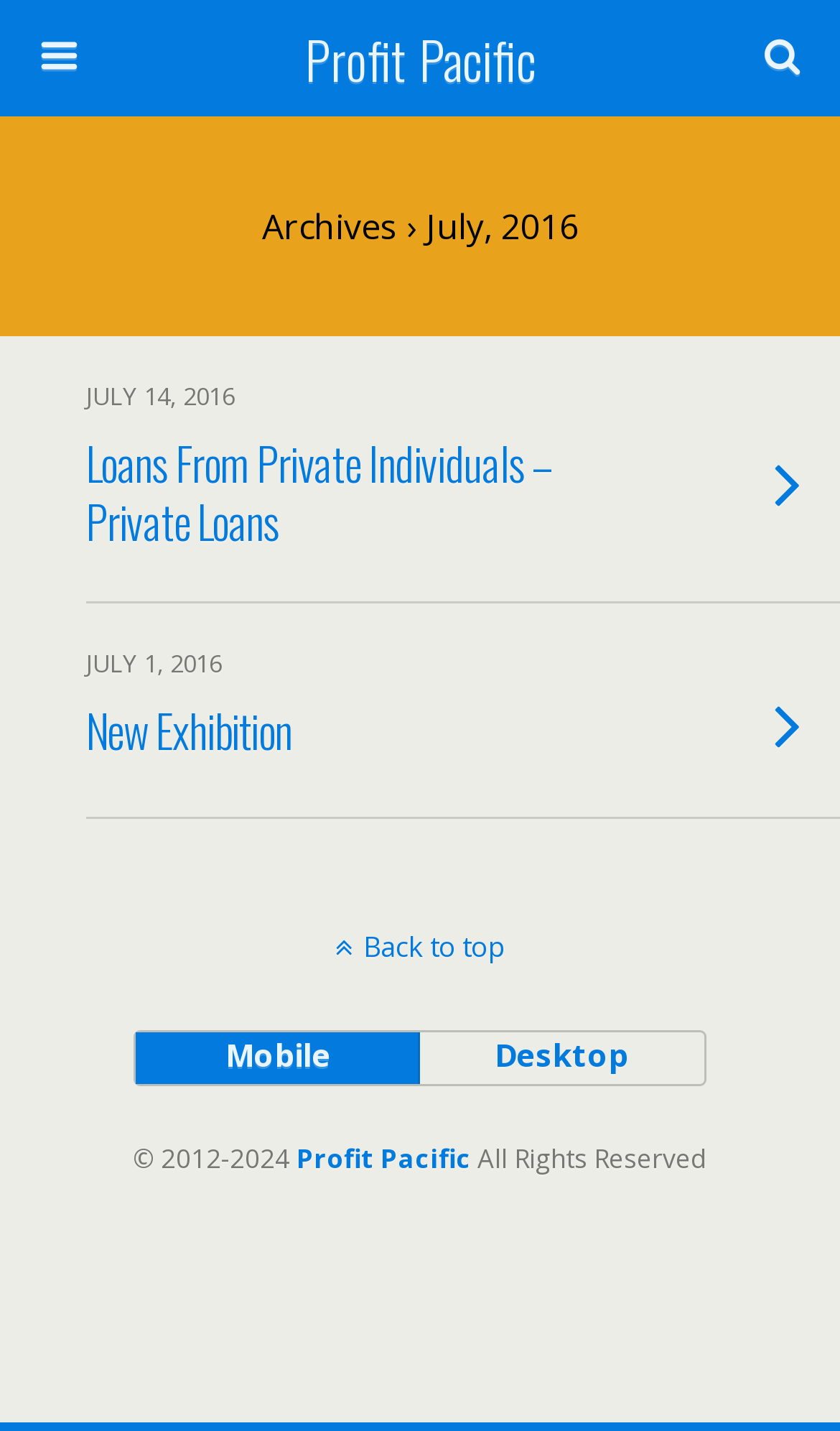From the webpage screenshot, identify the region described by alt="Conosci Soriano". Provide the bounding box coordinates as (top-left x, top-left y, bottom-right x, bottom-right y), with each value being a floating point number between 0 and 1.

None